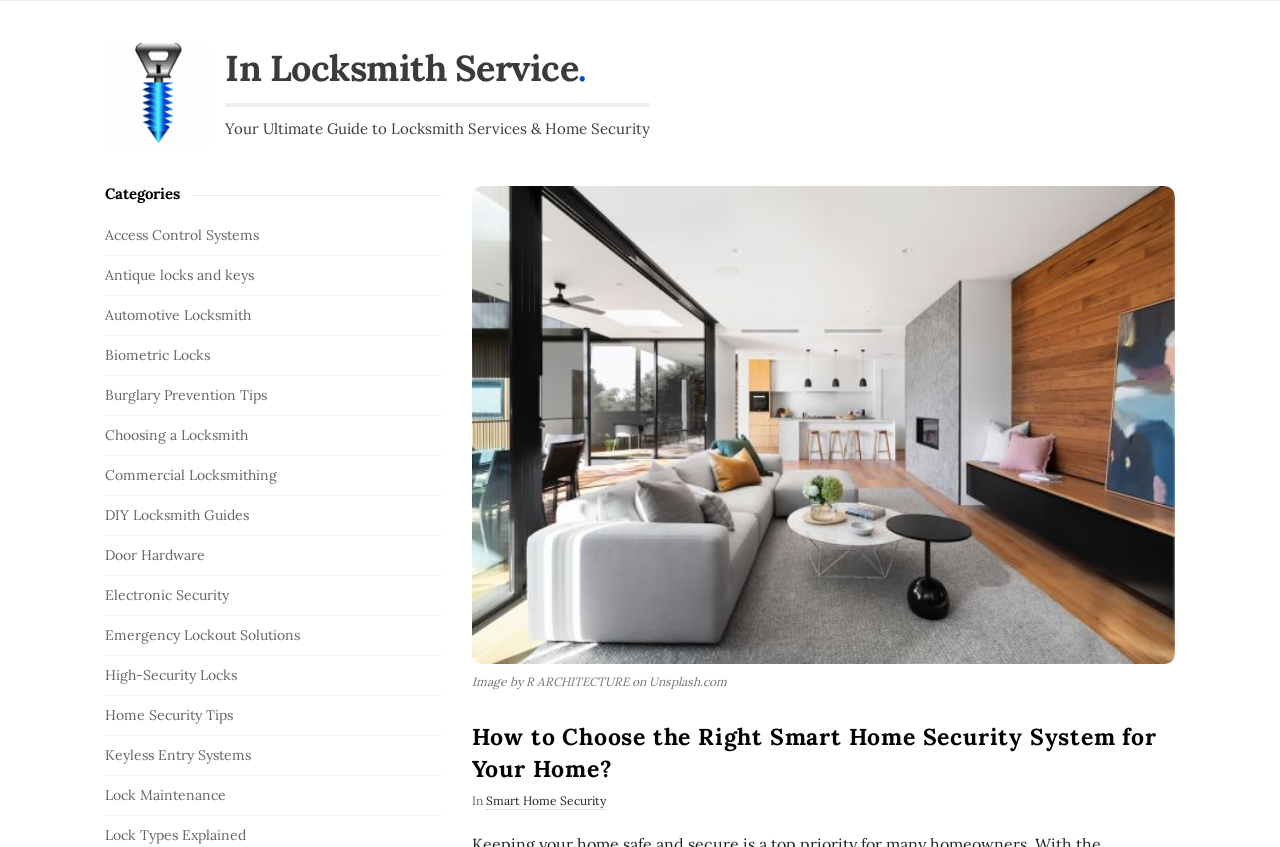Pinpoint the bounding box coordinates of the area that should be clicked to complete the following instruction: "Read the article about How to Choose the Right Smart Home Security System for Your Home". The coordinates must be given as four float numbers between 0 and 1, i.e., [left, top, right, bottom].

[0.368, 0.851, 0.918, 0.927]